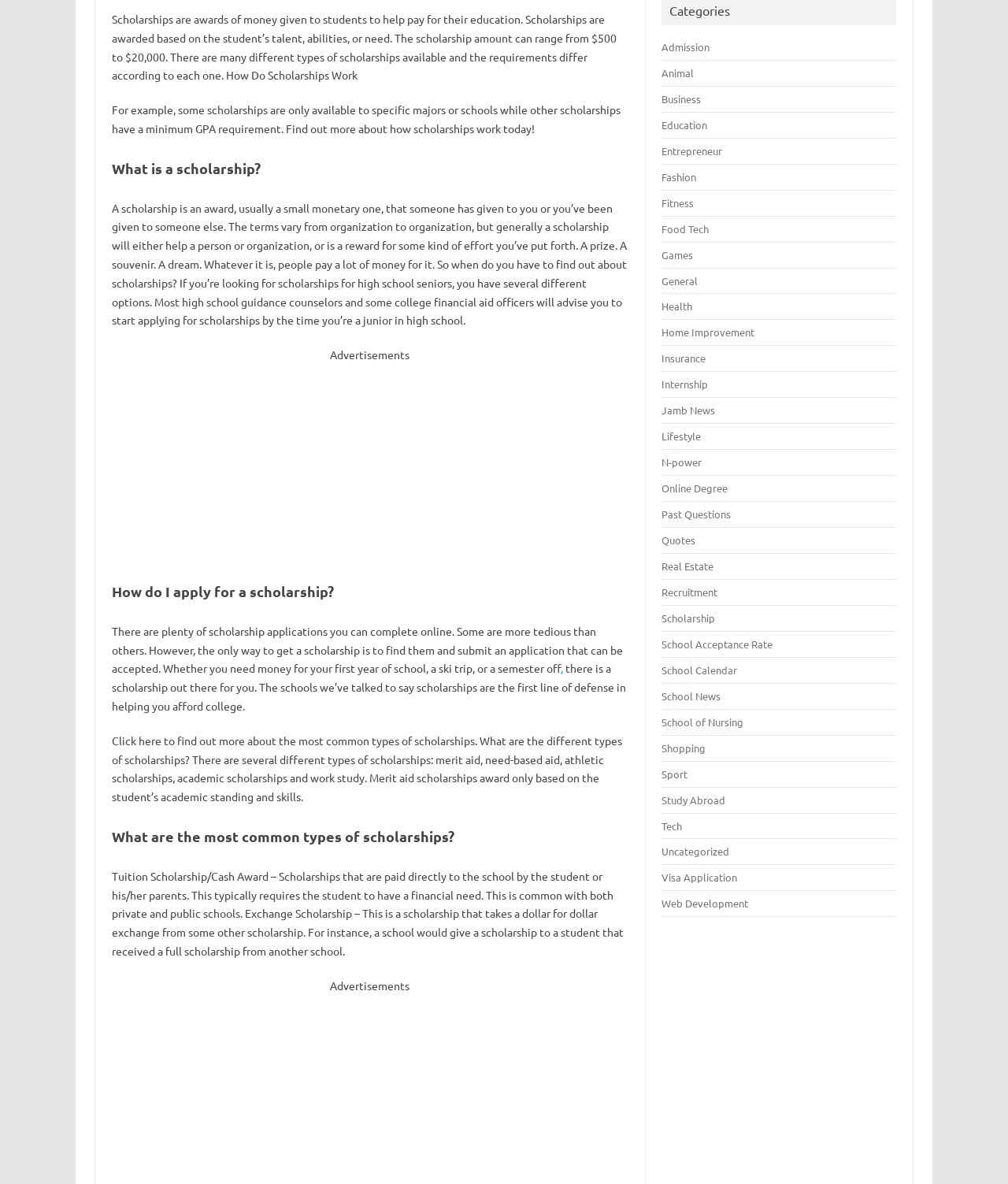Determine the bounding box of the UI element mentioned here: "Visa Application". The coordinates must be in the format [left, top, right, bottom] with values ranging from 0 to 1.

[0.657, 0.735, 0.732, 0.747]